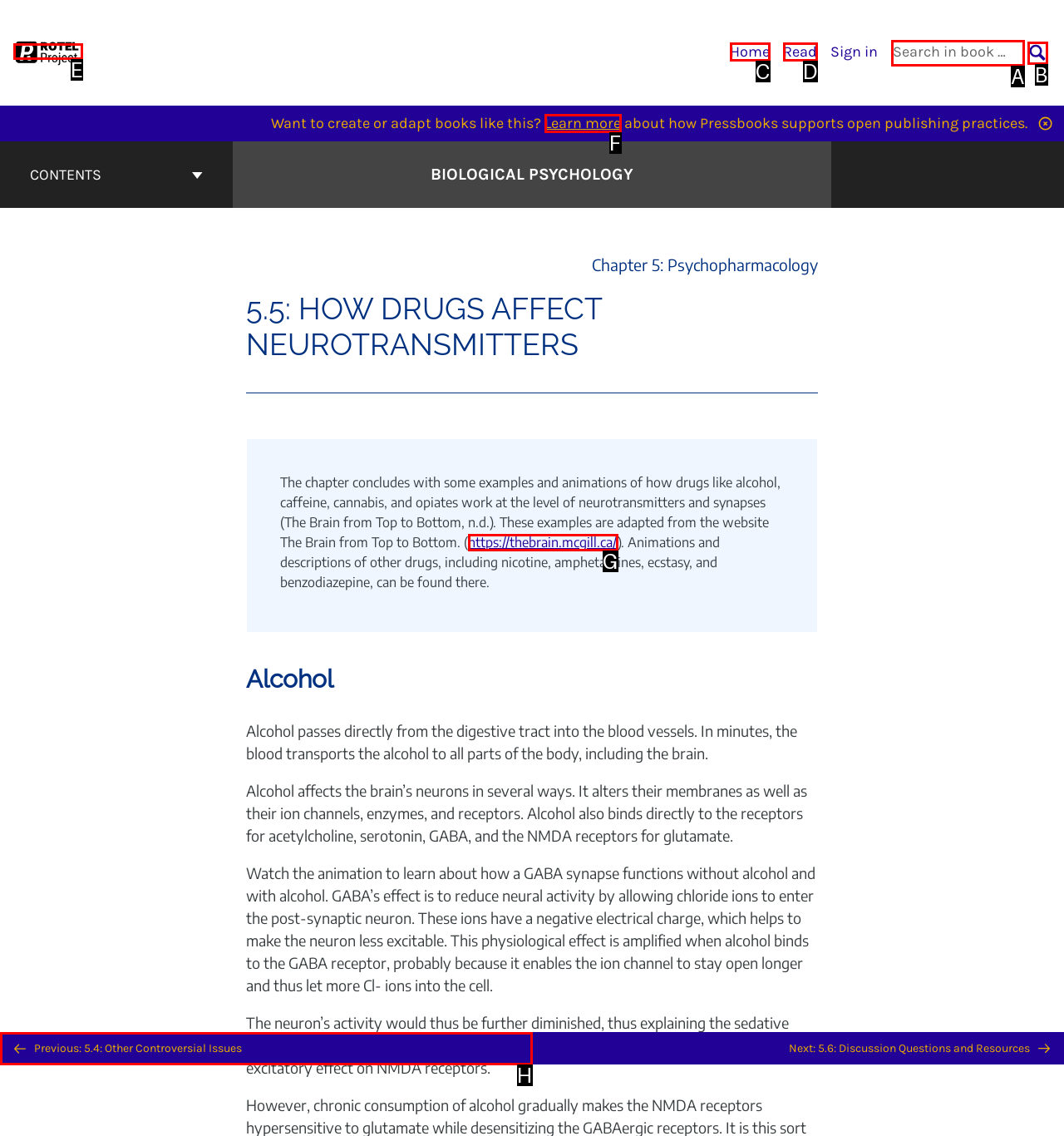Refer to the description: Previous: 5.4: Other Controversial Issues and choose the option that best fits. Provide the letter of that option directly from the options.

H